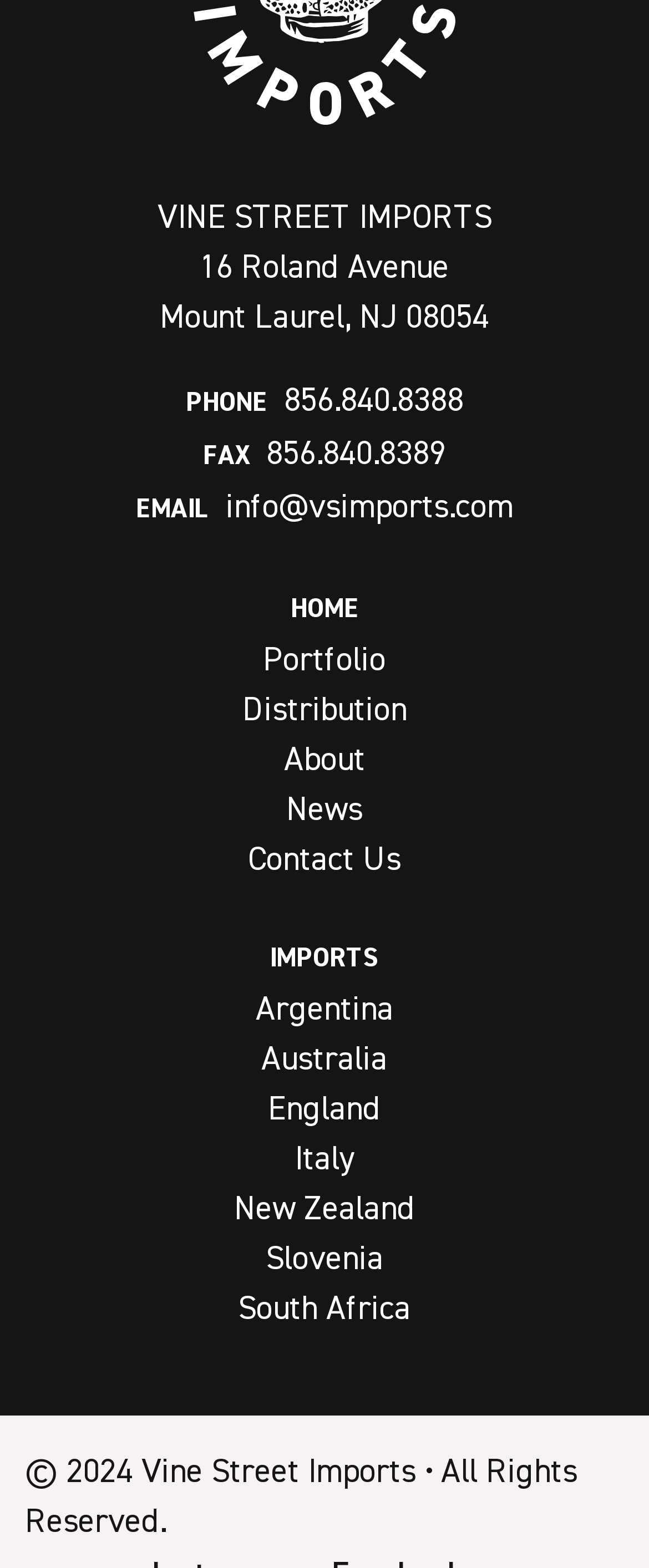What is the phone number?
Based on the image, please offer an in-depth response to the question.

The phone number is obtained from the link element '856.840.8388' with bounding box coordinates [0.437, 0.242, 0.714, 0.267].